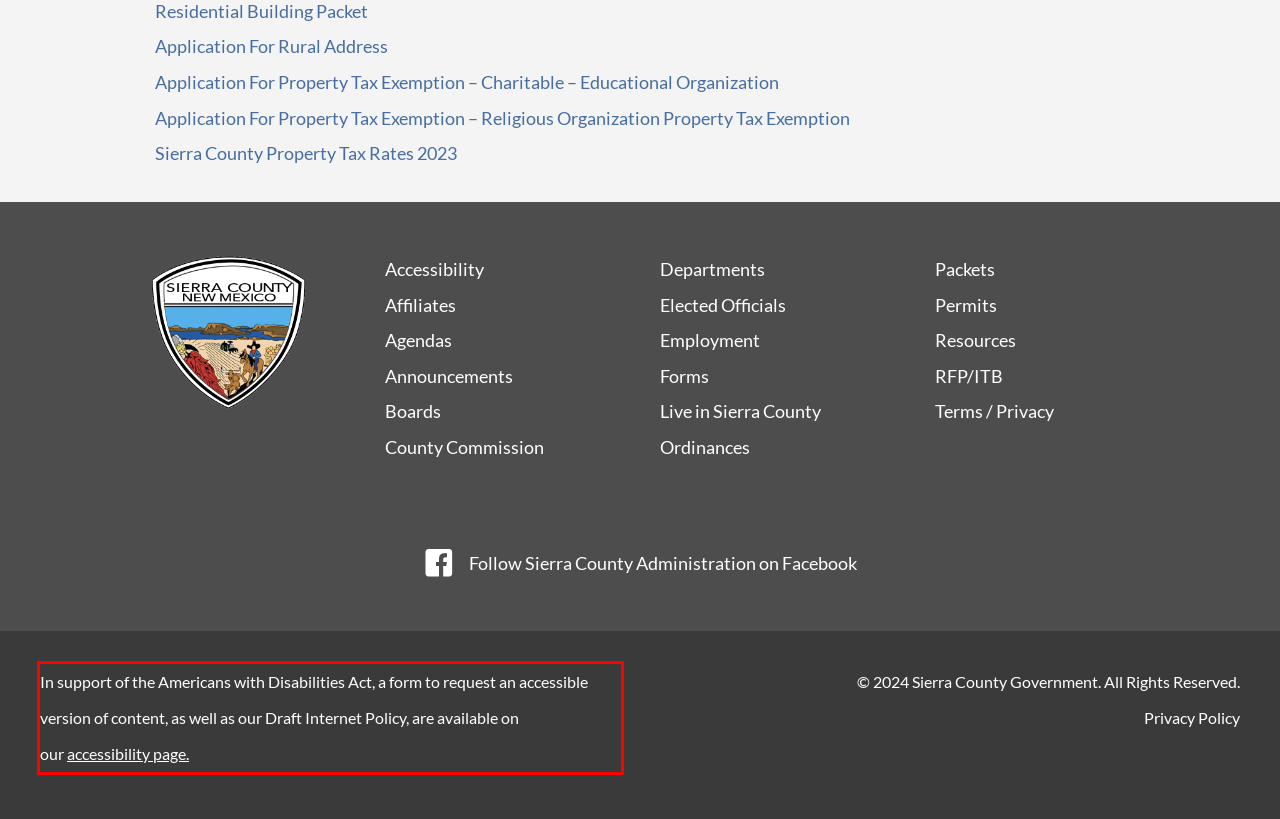Identify the red bounding box in the webpage screenshot and perform OCR to generate the text content enclosed.

In support of the Americans with Disabilities Act, a form to request an accessible version of content, as well as our Draft Internet Policy, are available on our accessibility page.